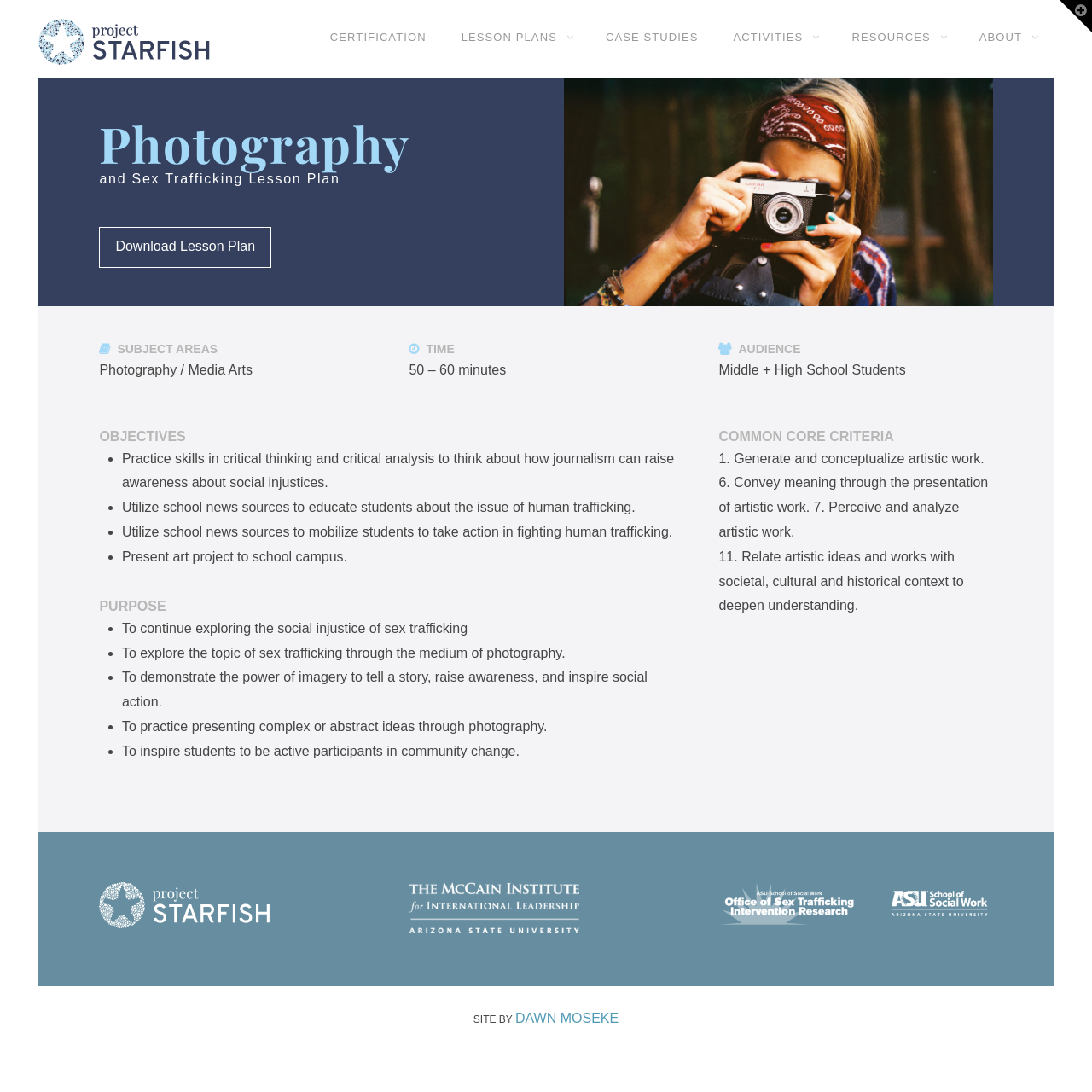How many objectives are there in the lesson plan?
Answer with a single word or phrase by referring to the visual content.

5